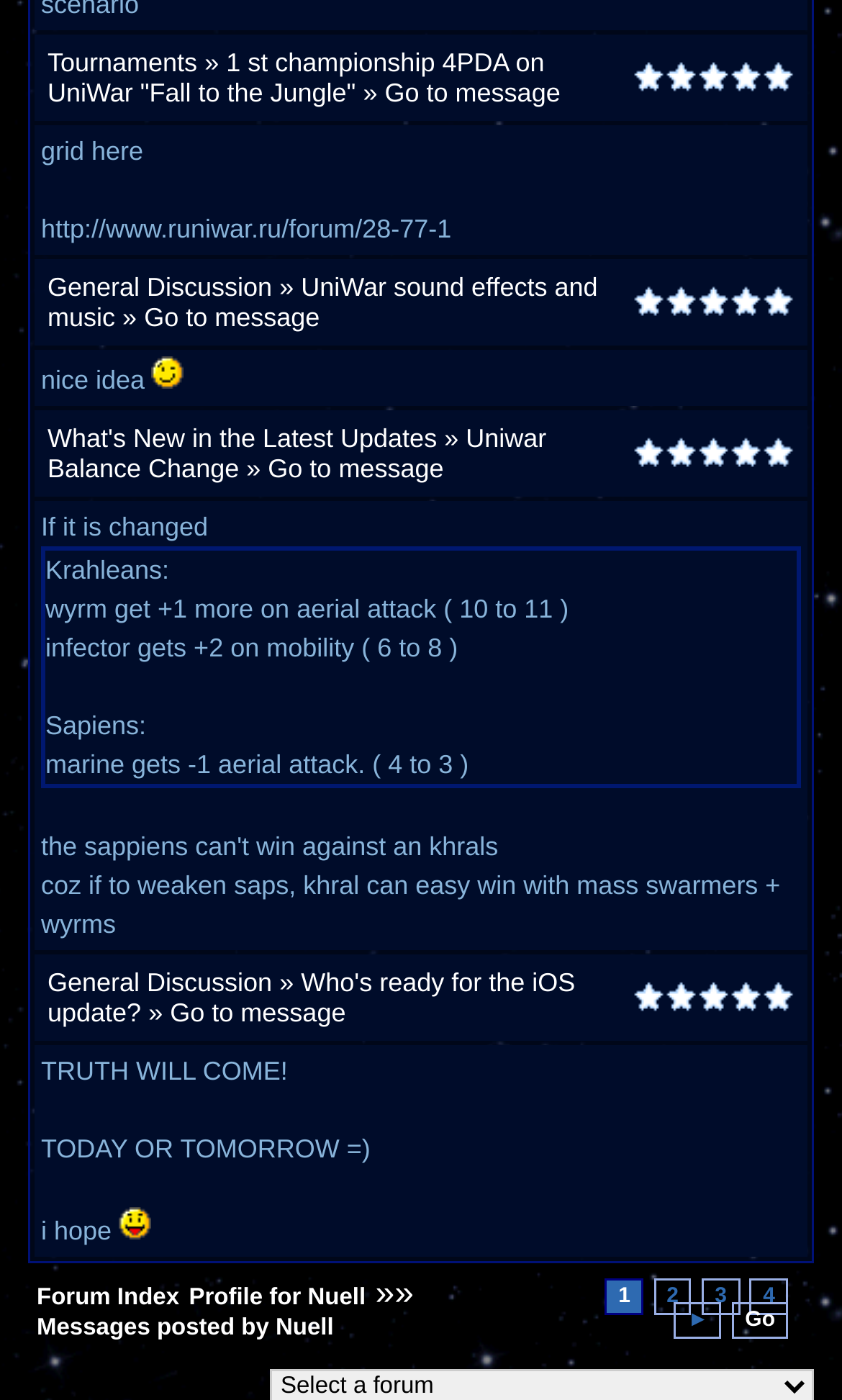Given the element description, predict the bounding box coordinates in the format (top-left x, top-left y, bottom-right x, bottom-right y). Make sure all values are between 0 and 1. Here is the element description: UniWar sound effects and music

[0.056, 0.194, 0.71, 0.237]